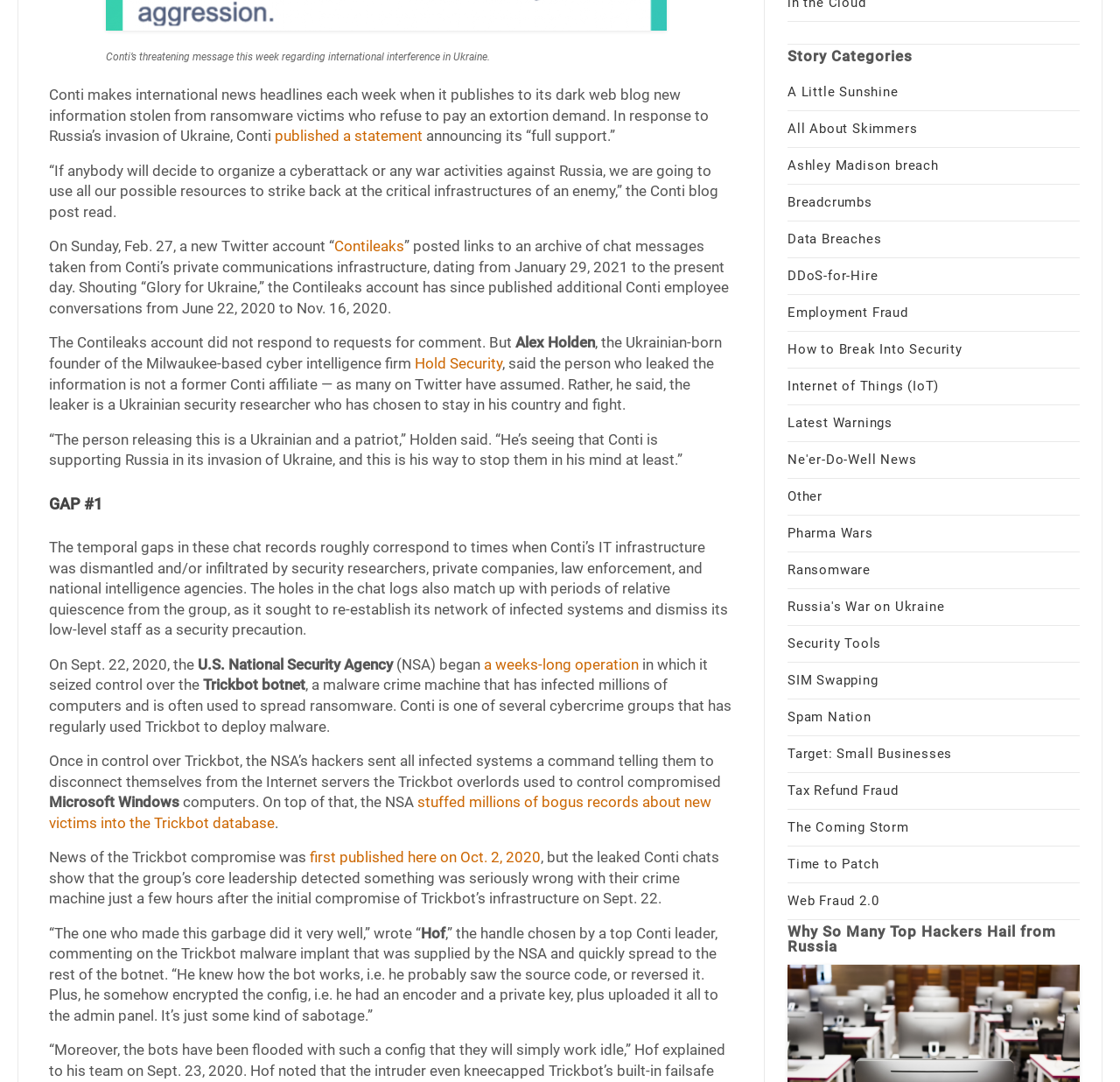Based on the image, provide a detailed response to the question:
What is the name of the Twitter account that posted links to Conti's chat records?

The Twitter account that posted links to Conti's chat records is called Contileaks, and it has published additional Conti employee conversations from June 22, 2020 to Nov. 16, 2020, shouting 'Glory for Ukraine'.